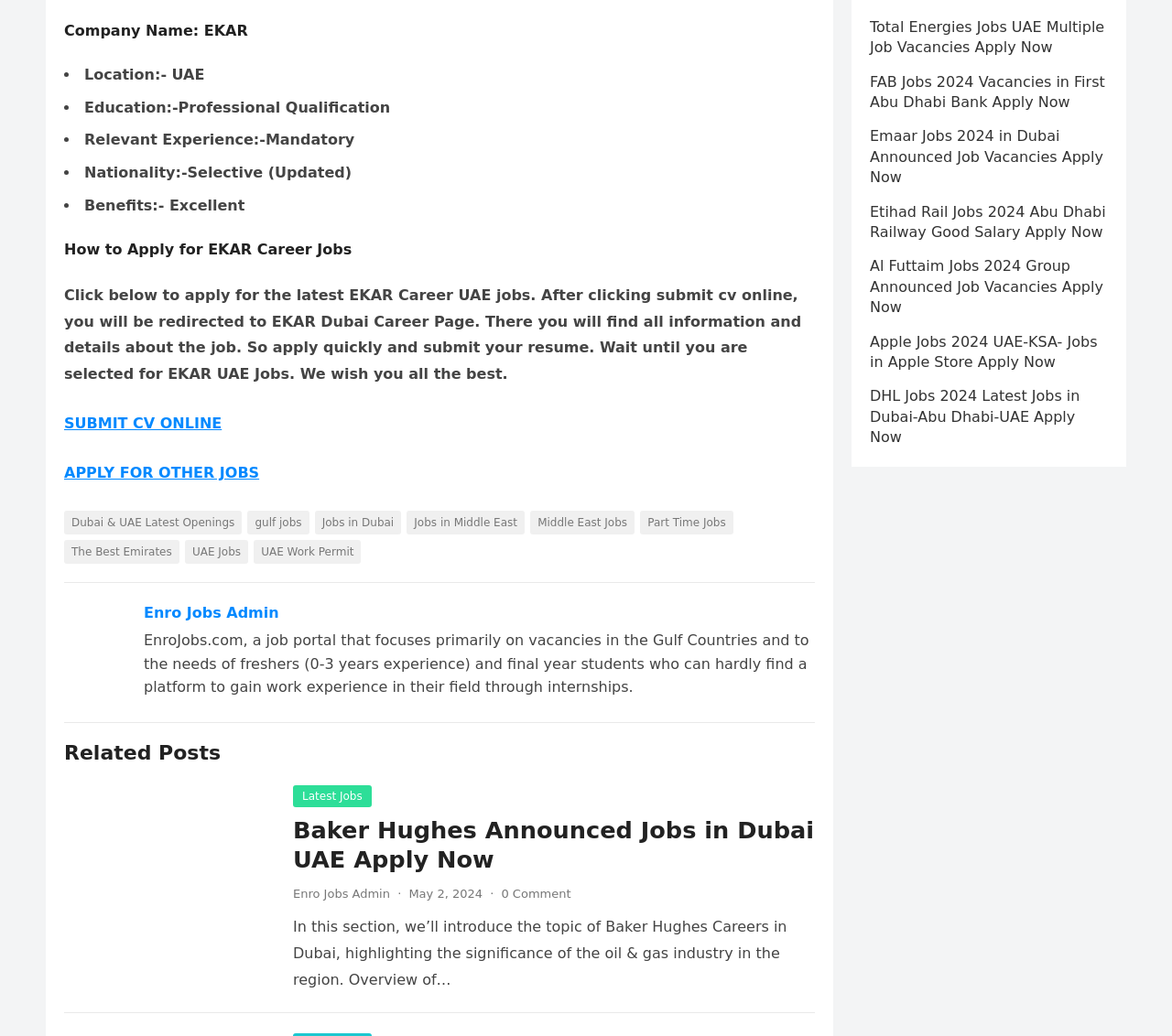Identify and provide the bounding box coordinates of the UI element described: "Jobs in Middle East". The coordinates should be formatted as [left, top, right, bottom], with each number being a float between 0 and 1.

[0.347, 0.493, 0.448, 0.516]